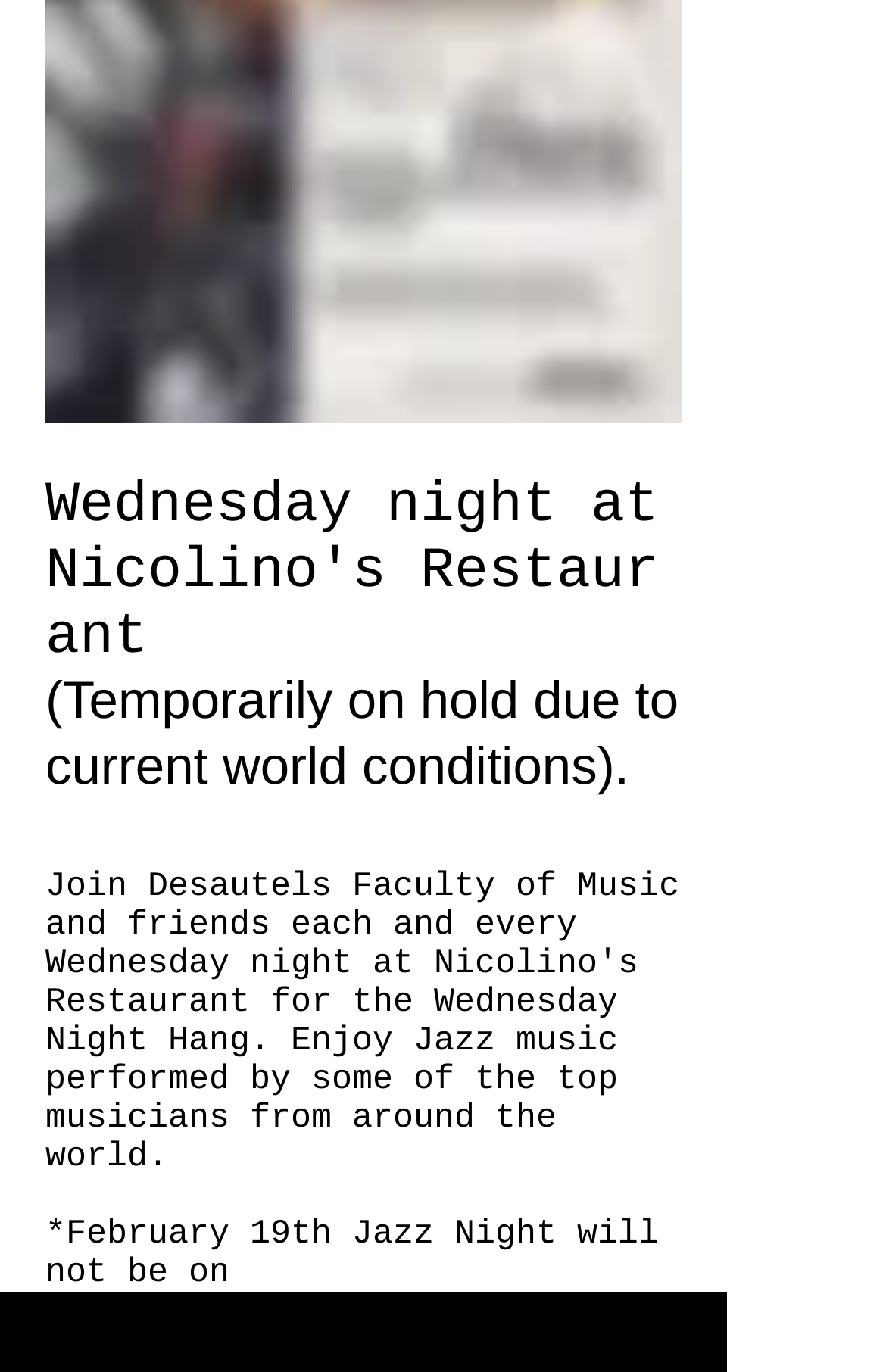How many social media links are available?
Please give a detailed and elaborate answer to the question.

The webpage has a social bar section with four links to Facebook, Instagram, Twitter, and YouTube, all in black and white.